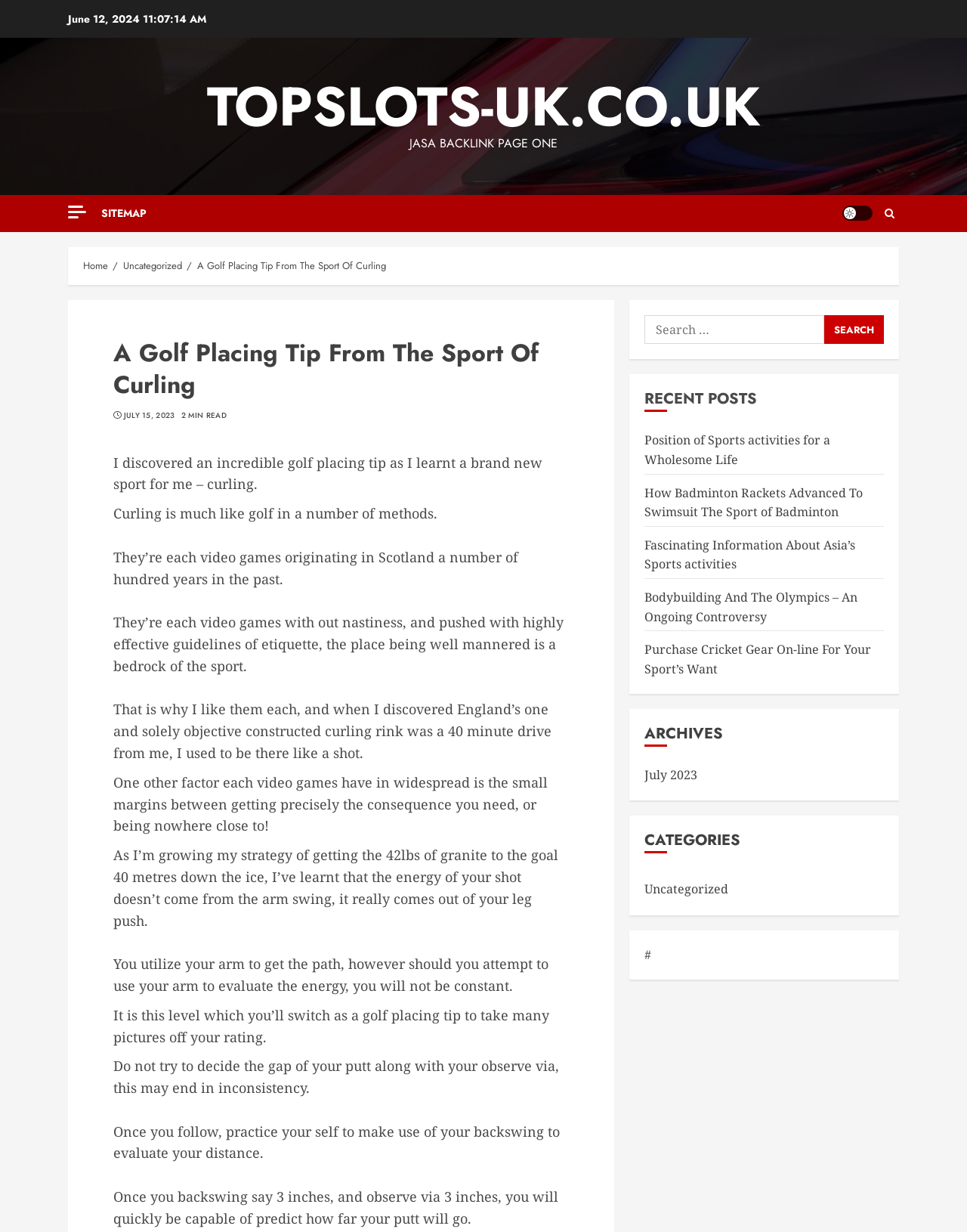Analyze and describe the webpage in a detailed narrative.

This webpage is about a golf placing tip inspired by the sport of curling. At the top, there is a date "June 12, 2024" and a link to the website "TOPSLOTS-UK.CO.UK". Below that, there is a section with a light/dark button and a search icon on the right side. 

On the left side, there is a navigation menu with breadcrumbs, including links to "Home", "Uncategorized", and the current page "A Golf Placing Tip From The Sport Of Curling". 

The main content of the webpage is an article about how the author learned a golf placing tip from playing curling. The article is divided into several paragraphs, each describing the similarities between golf and curling, and how the author applied a technique from curling to improve their golf game. 

On the right side, there is a complementary section with a search bar, a "RECENT POSTS" section, and an "ARCHIVES" section. The "RECENT POSTS" section lists five links to other articles, and the "ARCHIVES" section has a link to "July 2023". Below that, there is a "CATEGORIES" section with a link to "Uncategorized".